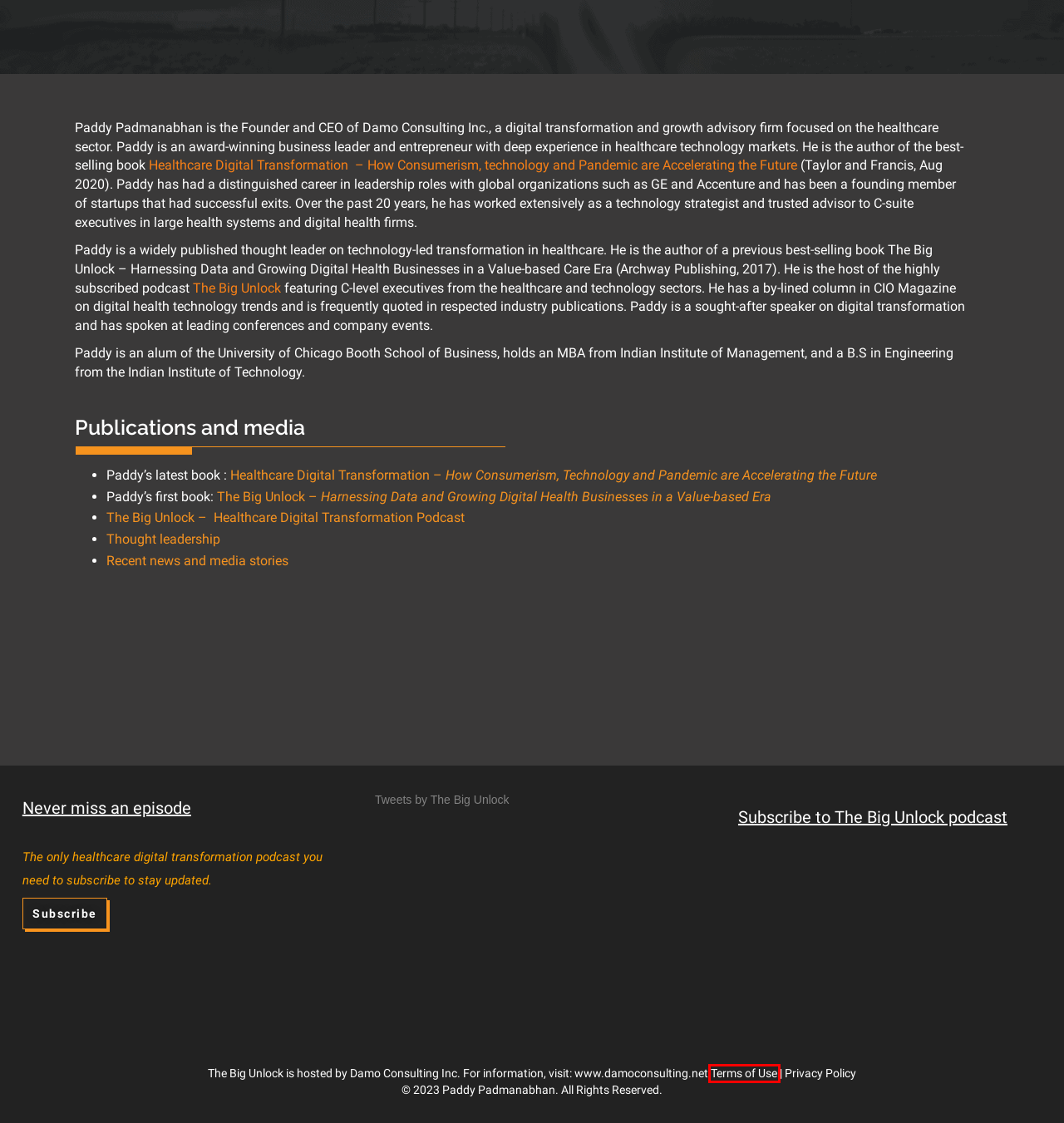You are presented with a screenshot of a webpage that includes a red bounding box around an element. Determine which webpage description best matches the page that results from clicking the element within the red bounding box. Here are the candidates:
A. Privacy Policy - Damo Consulting
B. Terms of Use - Damo Consulting Website
C. 'Healthcare Digital Transformation' by Paddy Padmanabhan & Edward W Marx
D. Damo Consulting: Digital Transformation Strategy Healthcare
E. Paddy Padmanabhan
F. Books, Articles, thought leadership - Paddy Padmanabhan
G. Thought Leadership In Healthcare Digital Transformation
H. Damo Consulting in the News

B